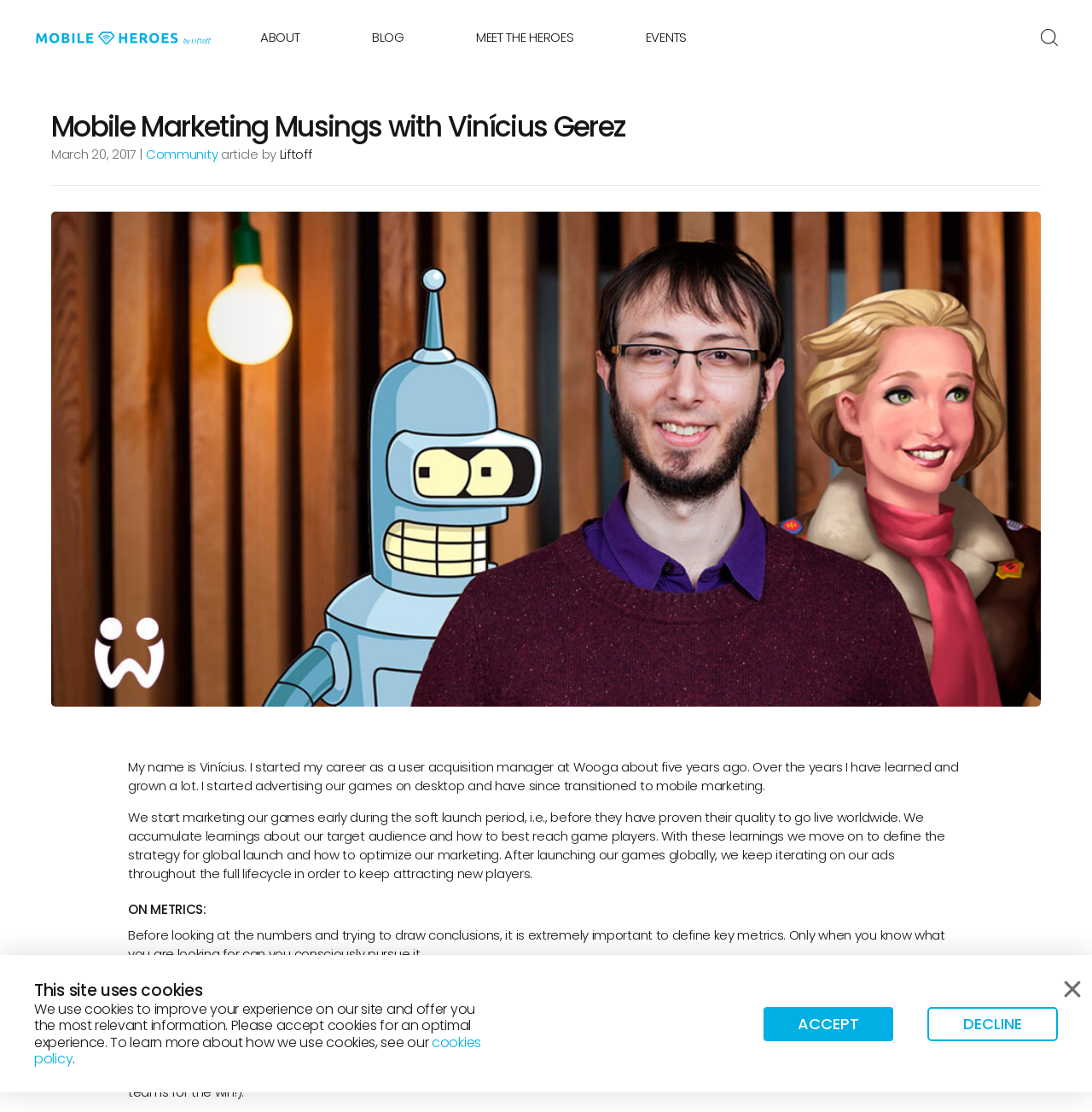What is the benefit of retaining players?
Answer the question with detailed information derived from the image.

The text 'The longer a player remains in your app, the more positive effects they bring through investing in the app as well as becoming an ambassador for it.' suggests that retaining players brings positive effects, such as investment in the app and becoming an ambassador for it.